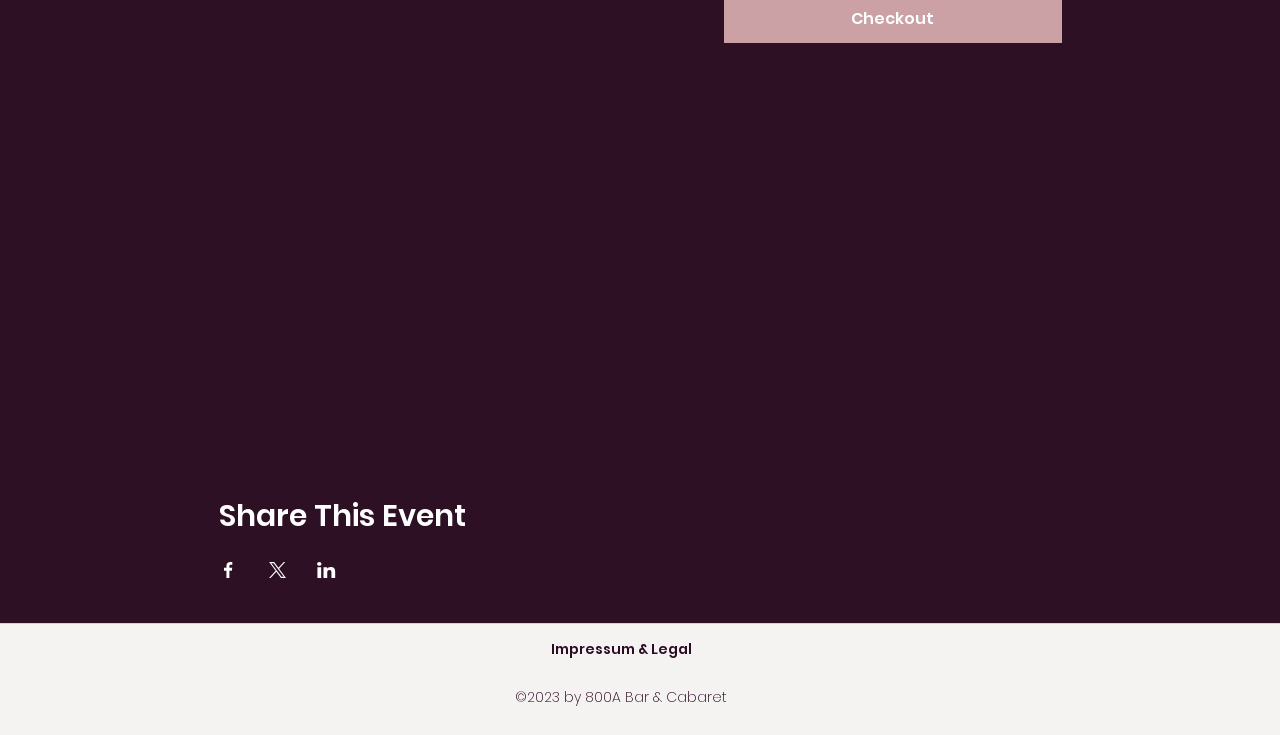Locate the UI element that matches the description Free Speculative Fiction Online in the webpage screenshot. Return the bounding box coordinates in the format (top-left x, top-left y, bottom-right x, bottom-right y), with values ranging from 0 to 1.

None